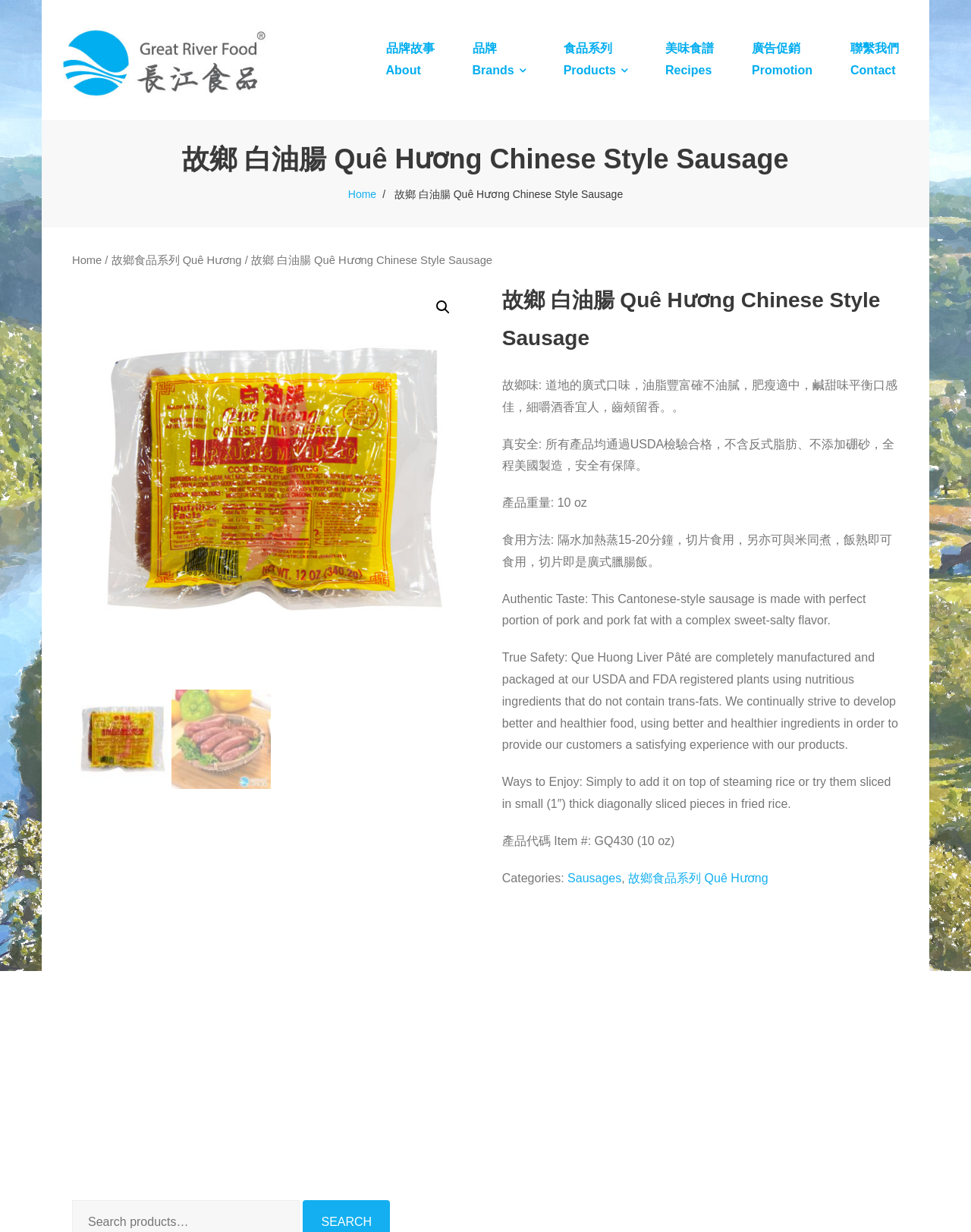Using the element description 故鄉食品系列 Quê Hương, predict the bounding box coordinates for the UI element. Provide the coordinates in (top-left x, top-left y, bottom-right x, bottom-right y) format with values ranging from 0 to 1.

[0.114, 0.206, 0.249, 0.216]